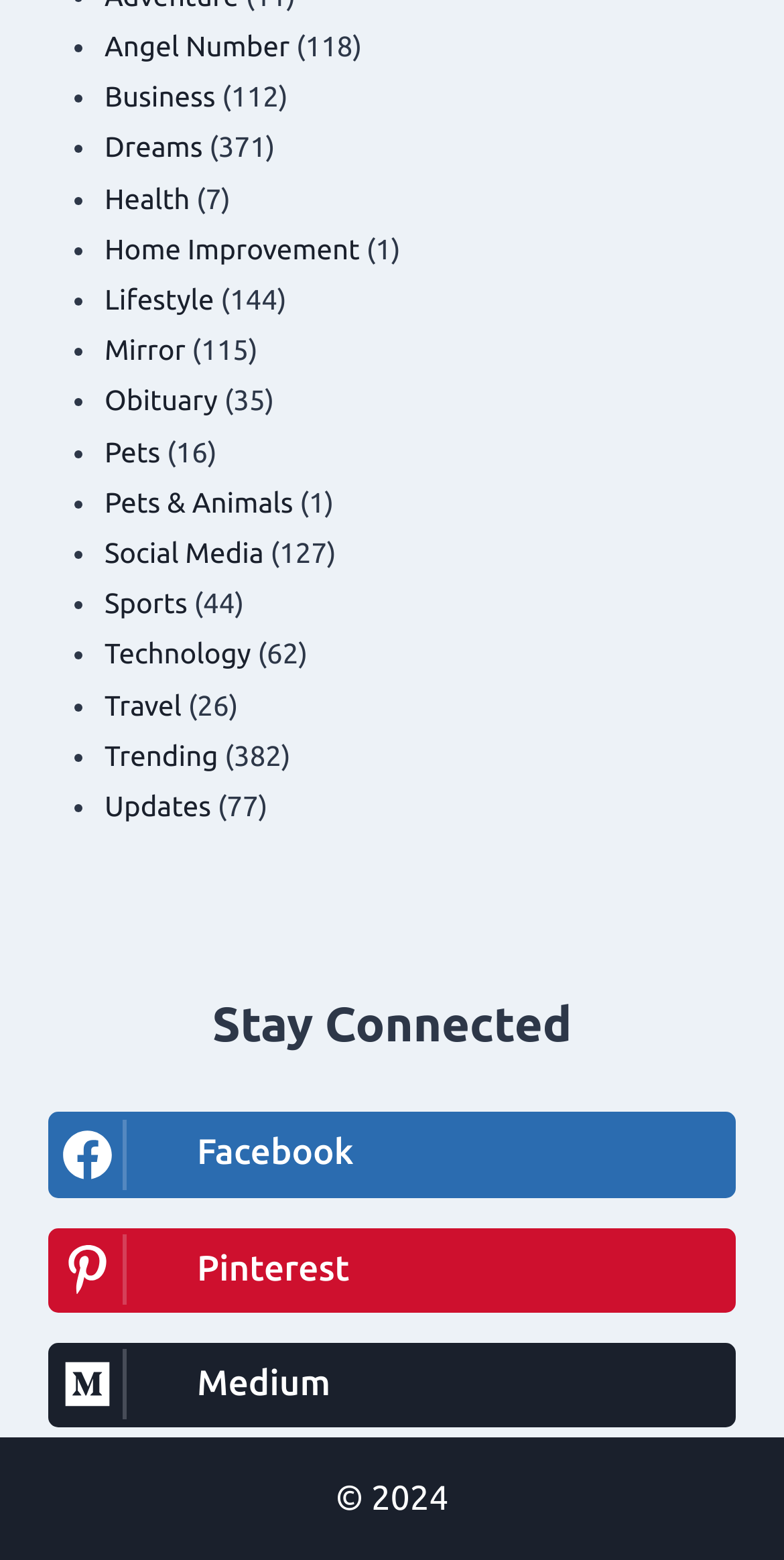Please identify the bounding box coordinates for the region that you need to click to follow this instruction: "Click on 'Home'".

None